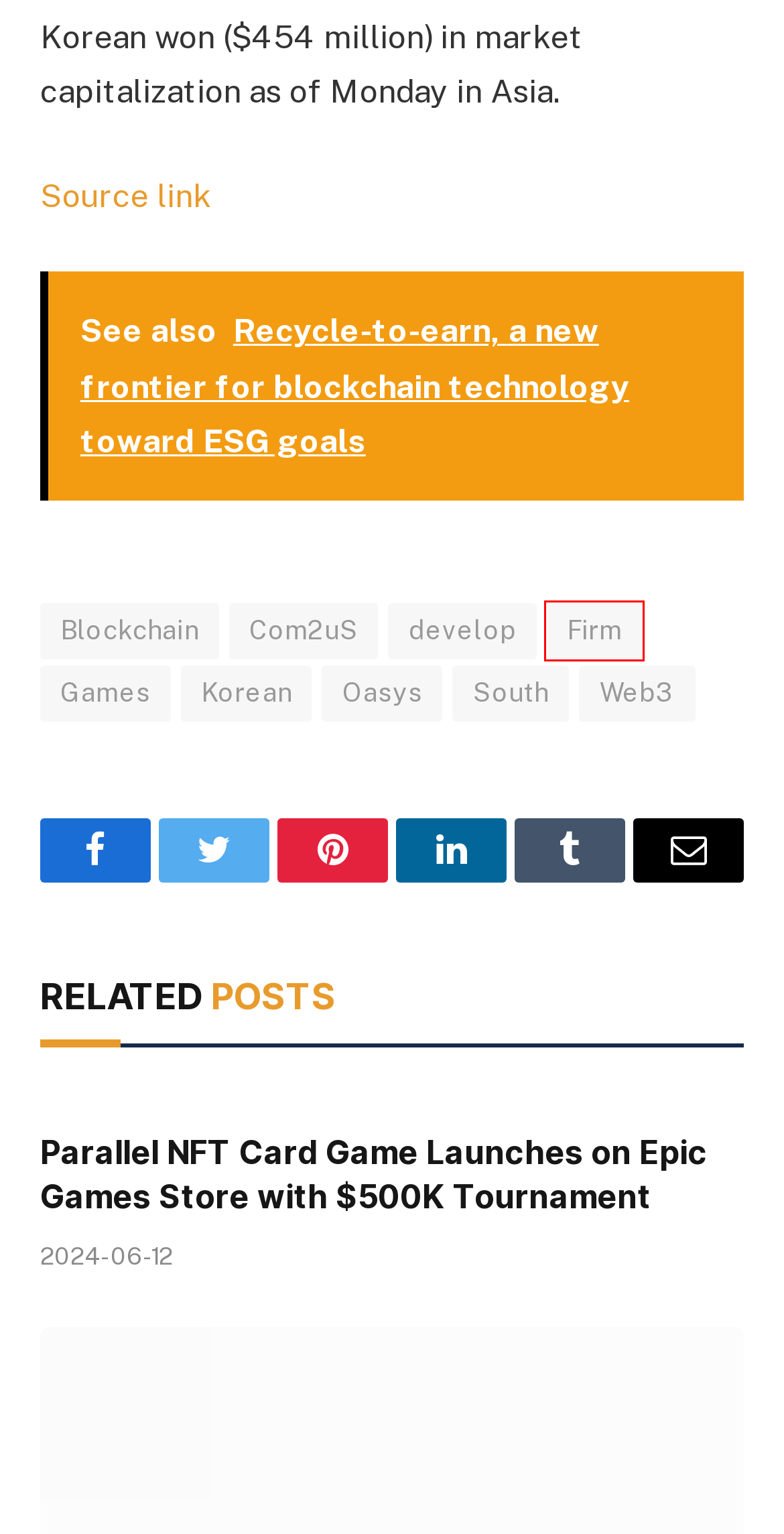Provided is a screenshot of a webpage with a red bounding box around an element. Select the most accurate webpage description for the page that appears after clicking the highlighted element. Here are the candidates:
A. Firm - Patrol Crypto
B. Oasys - Patrol Crypto
C. Korean - Patrol Crypto
D. South - Patrol Crypto
E. Web3 - Patrol Crypto
F. Recycle-to-earn, a new frontier for blockchain technology toward ESG goals - Patrol Crypto
G. Parallel NFT Card Game Launches on Epic Games Store with $500K Tournament - Patrol Crypto
H. Com2uS - Patrol Crypto

A